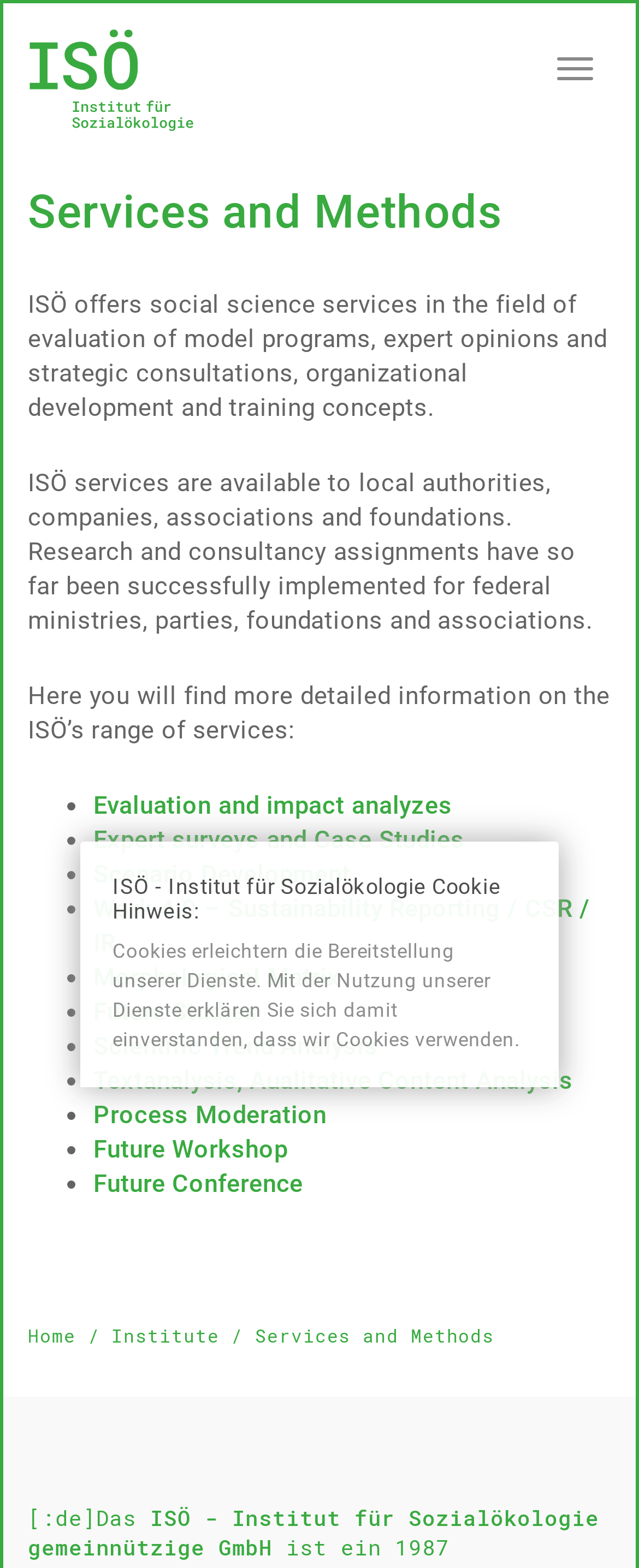What services does ISÖ offer?
Using the information presented in the image, please offer a detailed response to the question.

The services offered by ISÖ can be found in the list of links on the page, which includes 'Evaluation and impact analyzes', 'Expert surveys and Case Studies', 'Scenario Development', and many more. These services are mentioned as part of the range of services offered by ISÖ.